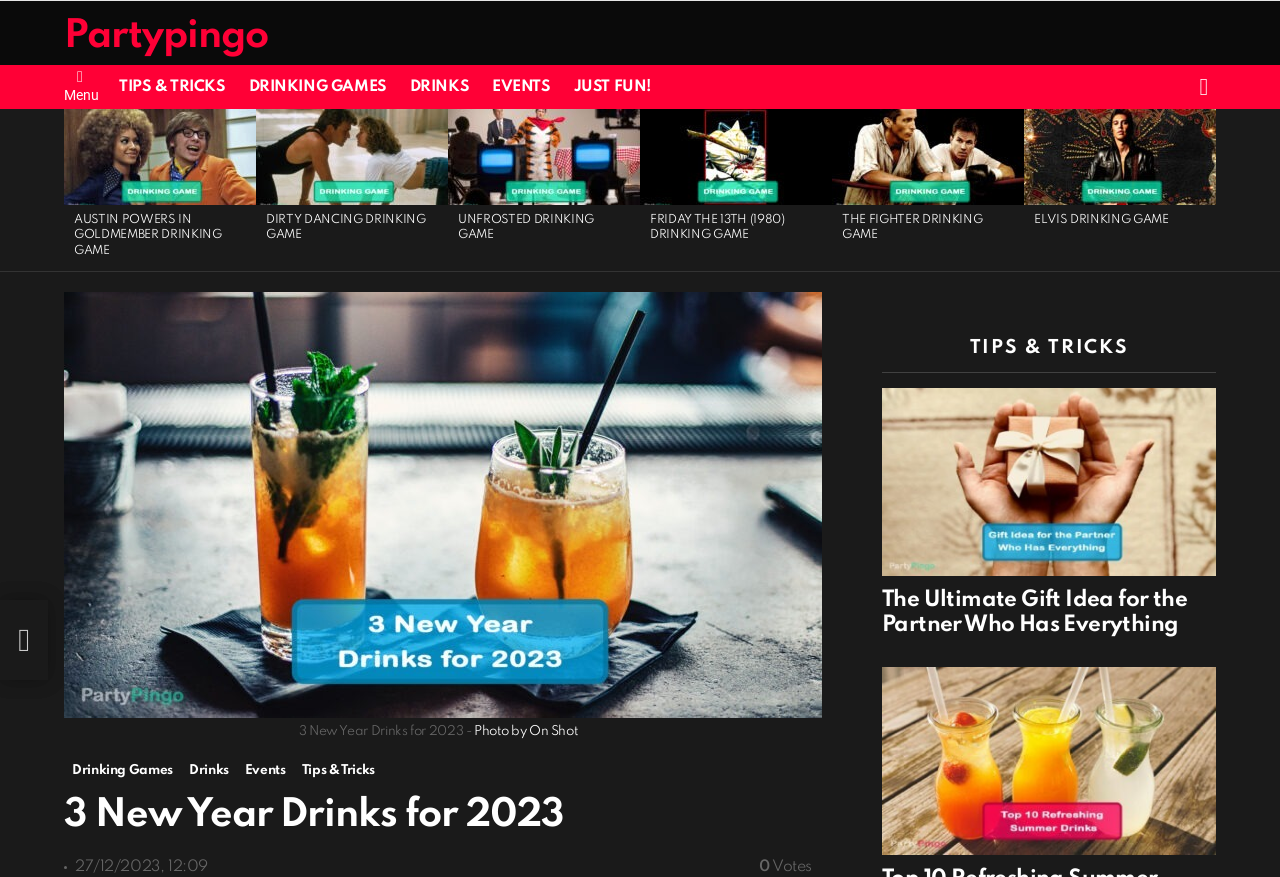Detail the various sections and features of the webpage.

This webpage is about "3 New Year Drinks for 2023" and appears to be a blog or article page. At the top, there is a navigation menu with links to "Partypingo", "Menu", "TIPS & TRICKS", "DRINKING GAMES", "DRINKS", "EVENTS", and "JUST FUN!". On the top right, there is a search bar.

Below the navigation menu, there is a section with the title "LATEST STORIES". This section contains five articles, each with a heading, a link, and an image. The articles are arranged horizontally, with the first article on the left and the last article on the right. Each article has a heading with a link, and below the heading, there is an image and a link to the article.

Below the "LATEST STORIES" section, there is a large image with a caption "3 New Year Drinks for 2023" and a photo credit "Photo by On Shot". Below the image, there are links to "Drinking Games", "Drinks", "Events", and "Tips & Tricks".

Further down, there is a section with a heading "3 New Year Drinks for 2023" and a timestamp "27/12/2023, 12:09". Below this section, there is a link to "Votes".

On the right side of the page, there is a sidebar with a heading "TIPS & TRICKS" and an article with a heading "The Ultimate Gift Idea for the Partner Who Has Everything" and an image. Below this article, there is another article with a heading "Top 10 Refreshing Summer Drinks 2024" and an image.

Overall, the webpage has a clean and organized layout, with a focus on presenting articles and images related to drinks and parties.